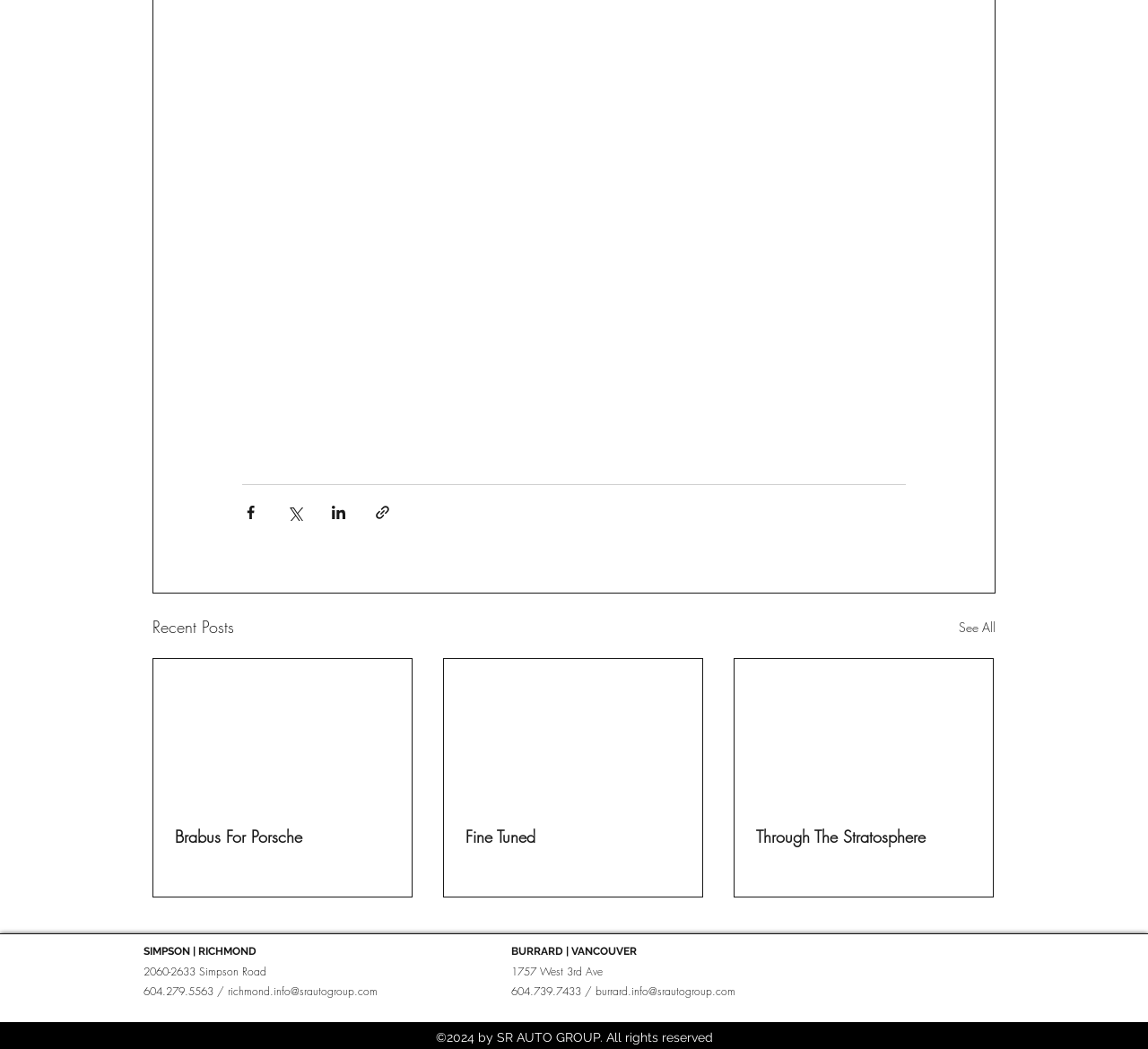Please specify the bounding box coordinates for the clickable region that will help you carry out the instruction: "See all recent posts".

[0.835, 0.585, 0.867, 0.61]